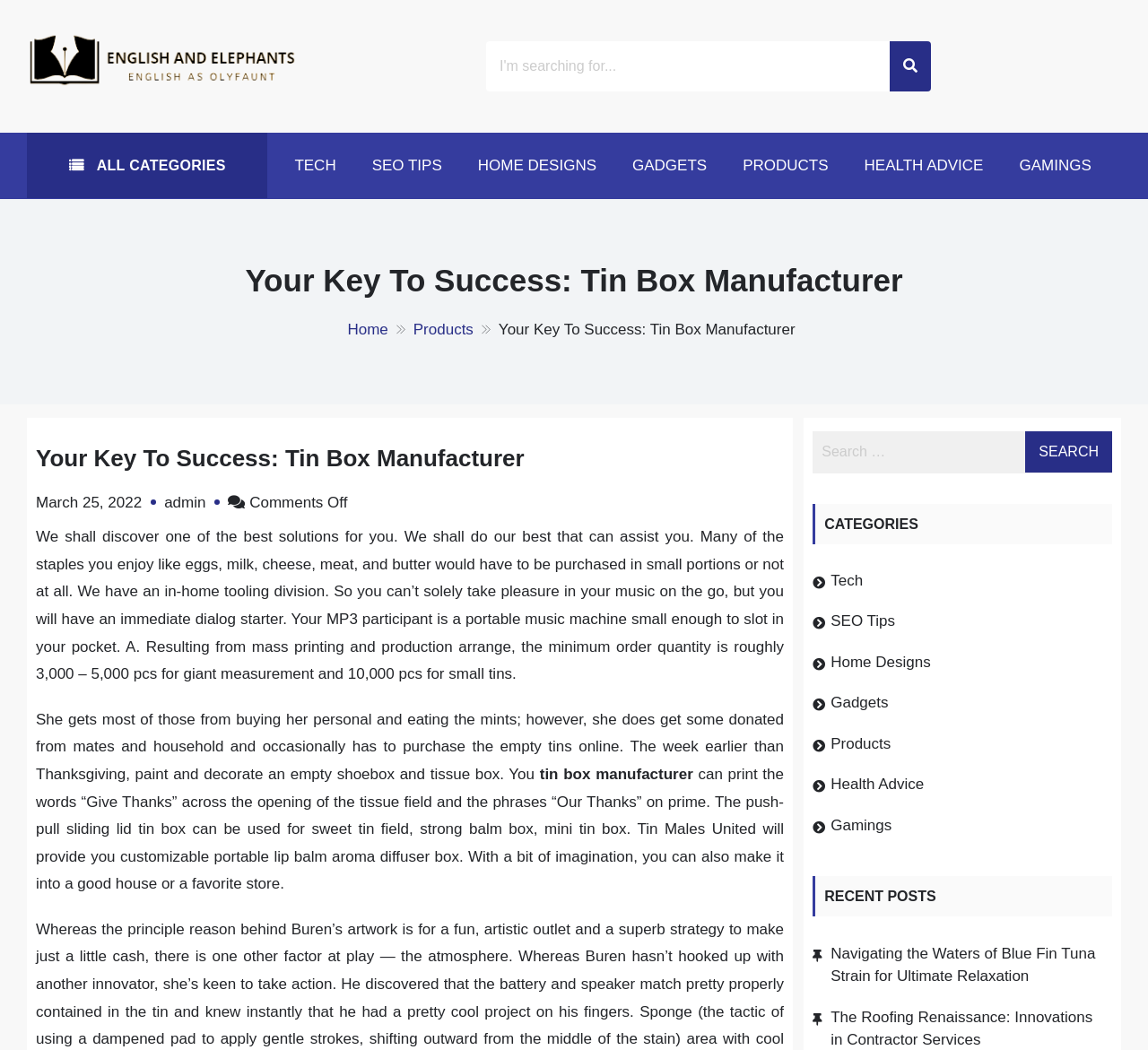Locate the bounding box coordinates of the clickable area to execute the instruction: "Search for something". Provide the coordinates as four float numbers between 0 and 1, represented as [left, top, right, bottom].

[0.423, 0.039, 0.775, 0.087]